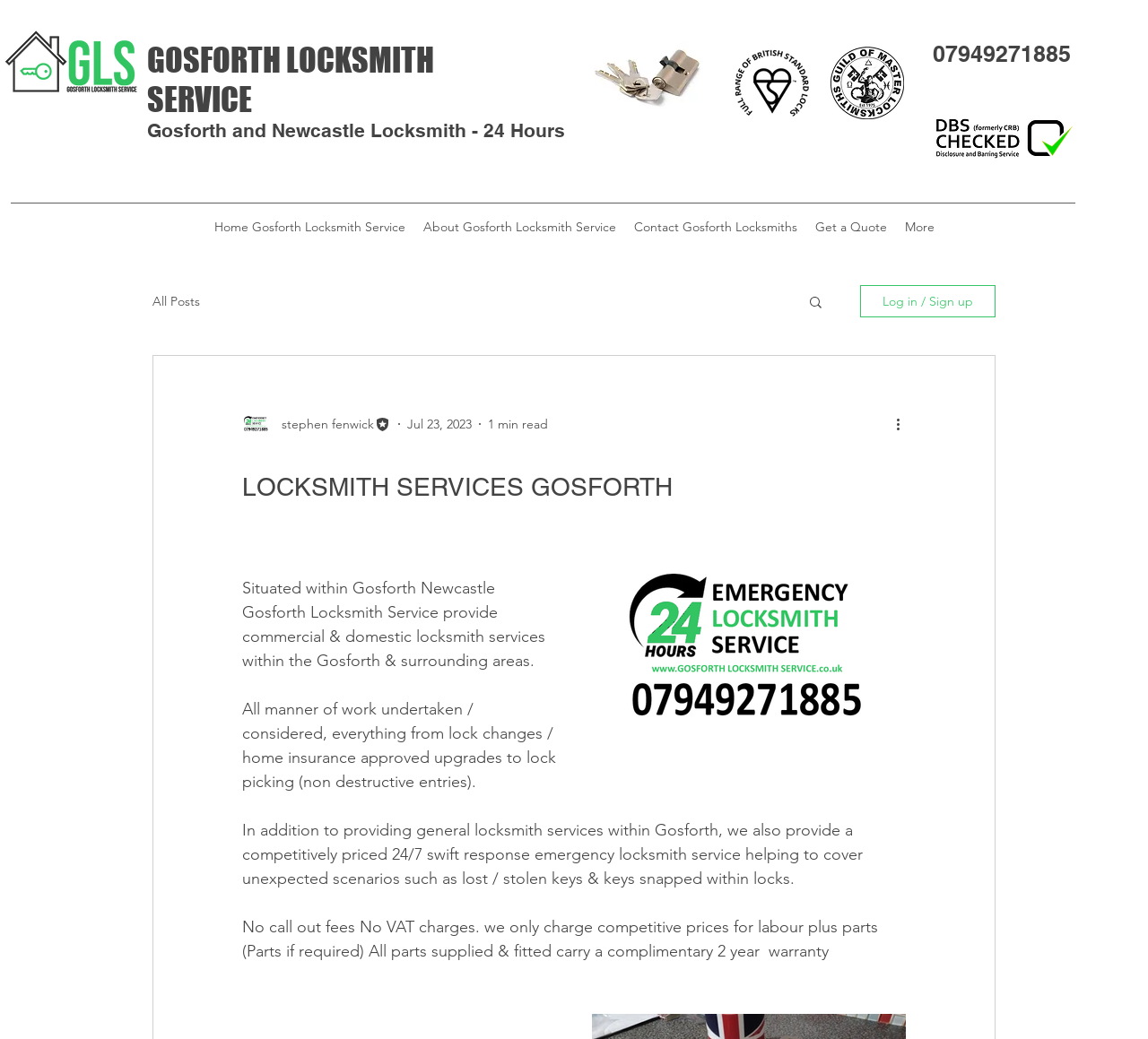Find the bounding box coordinates of the element you need to click on to perform this action: 'Call the phone number'. The coordinates should be represented by four float values between 0 and 1, in the format [left, top, right, bottom].

[0.812, 0.04, 0.933, 0.065]